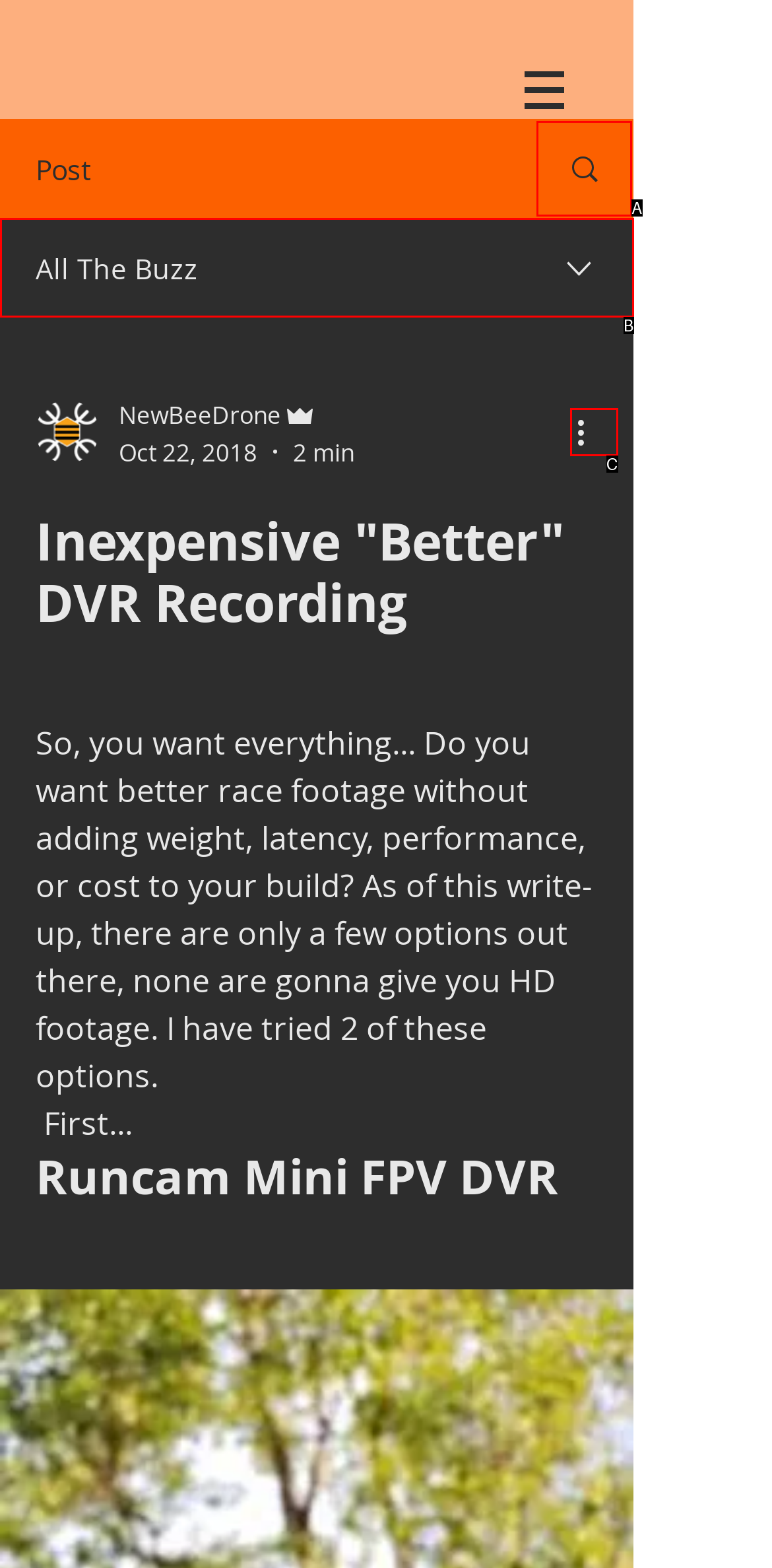Using the provided description: Search, select the most fitting option and return its letter directly from the choices.

A